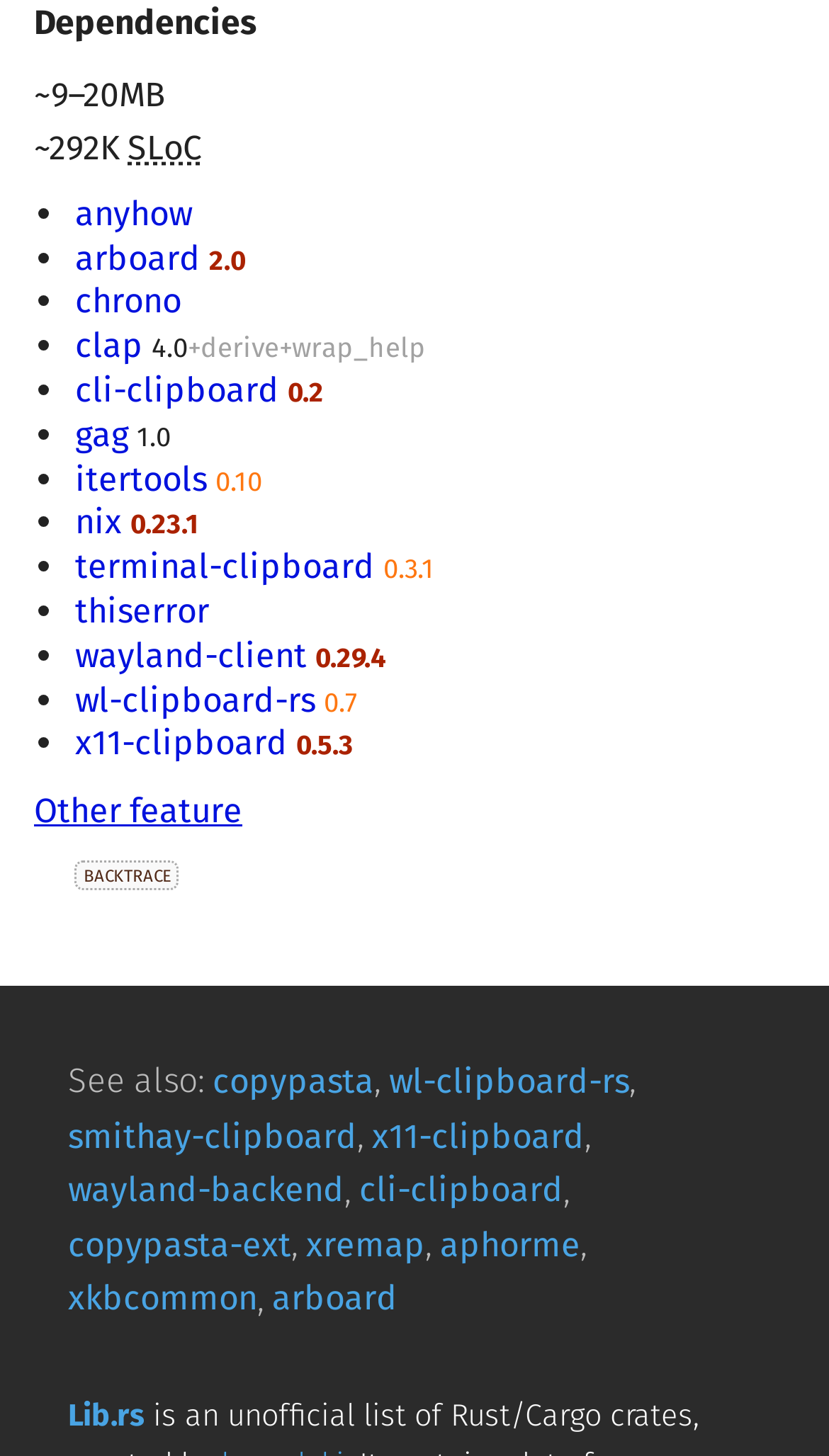Determine the bounding box coordinates of the clickable region to follow the instruction: "View the 'Other feature' section".

[0.041, 0.539, 0.959, 0.576]